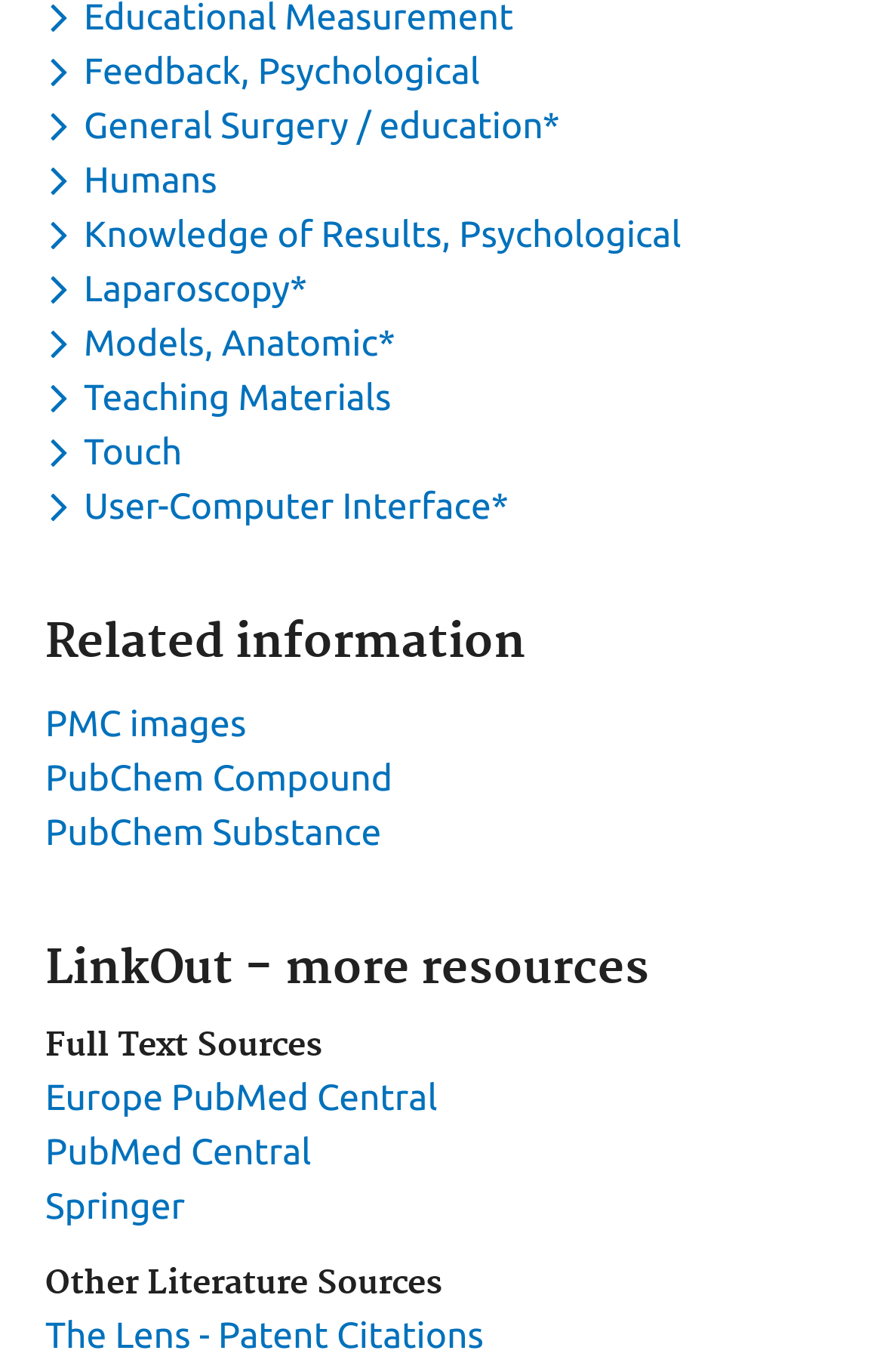Locate the bounding box coordinates of the element I should click to achieve the following instruction: "Explore PubChem Compound".

[0.051, 0.552, 0.445, 0.582]